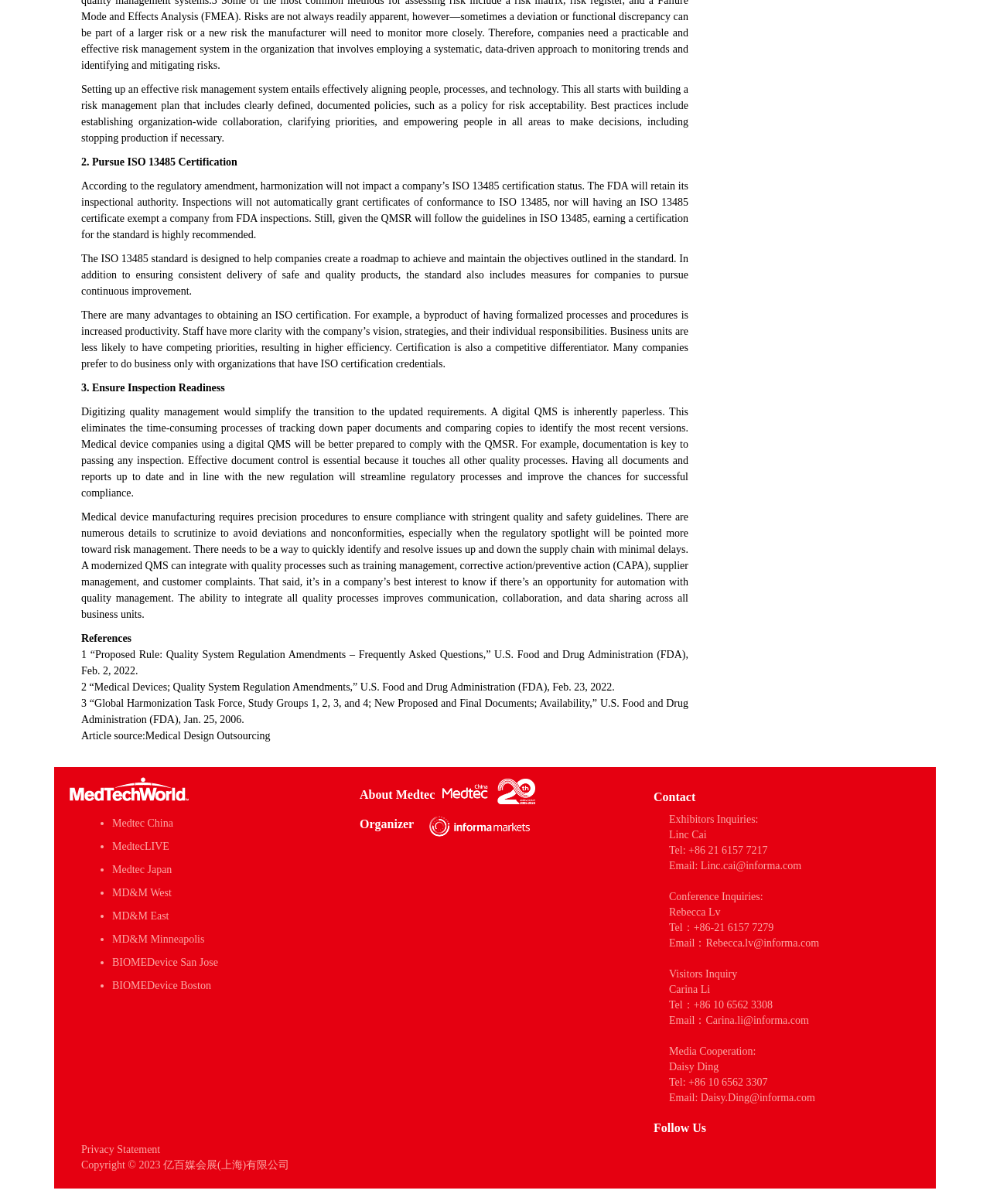Find the bounding box coordinates for the area that should be clicked to accomplish the instruction: "Click on BIOMEDevice San Jose".

[0.113, 0.794, 0.22, 0.804]